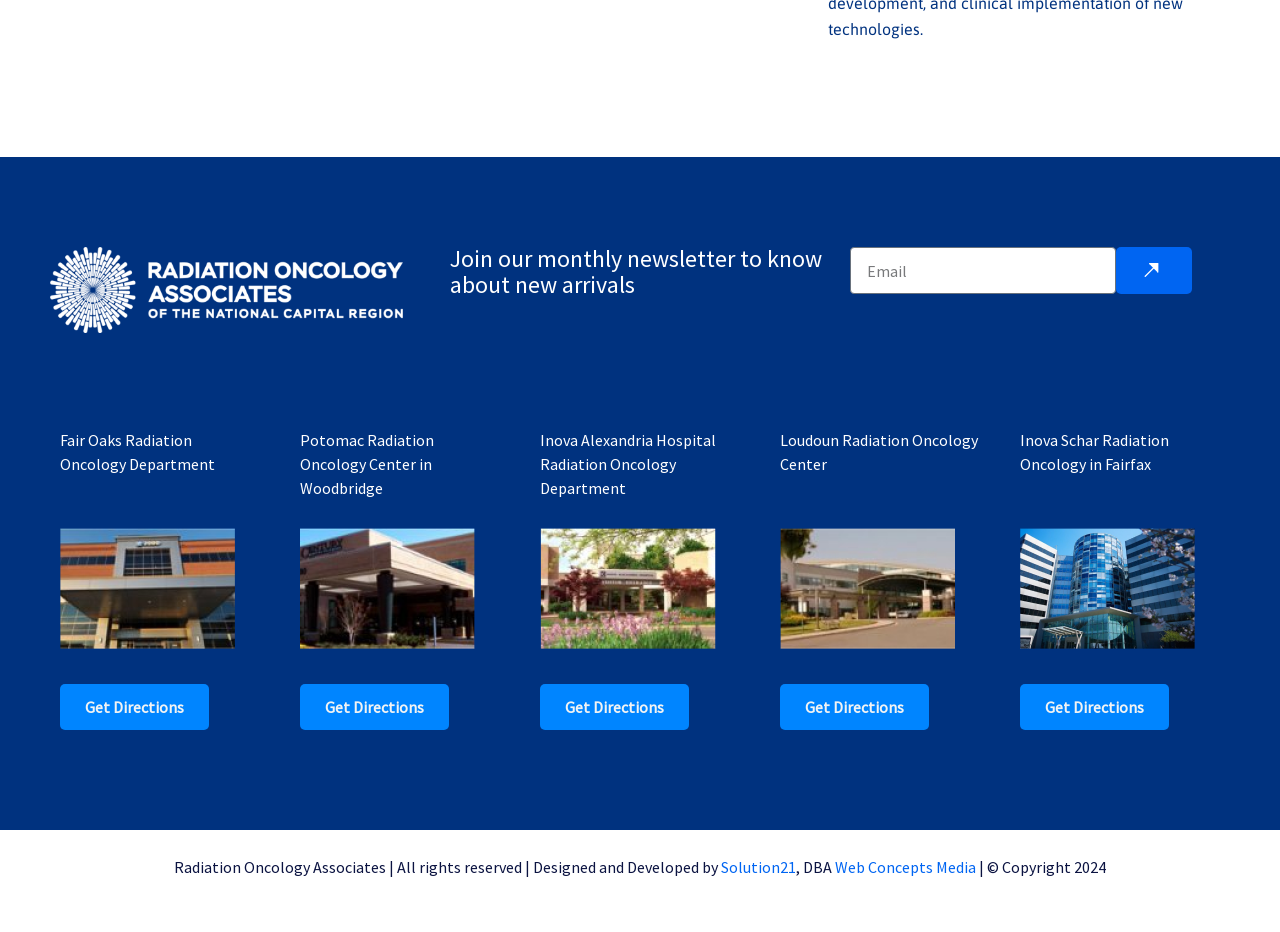What is the name of the company that designed and developed the website?
Could you answer the question in a detailed manner, providing as much information as possible?

The webpage footer contains a copyright notice and a mention of the company that designed and developed the website, which is Solution21.